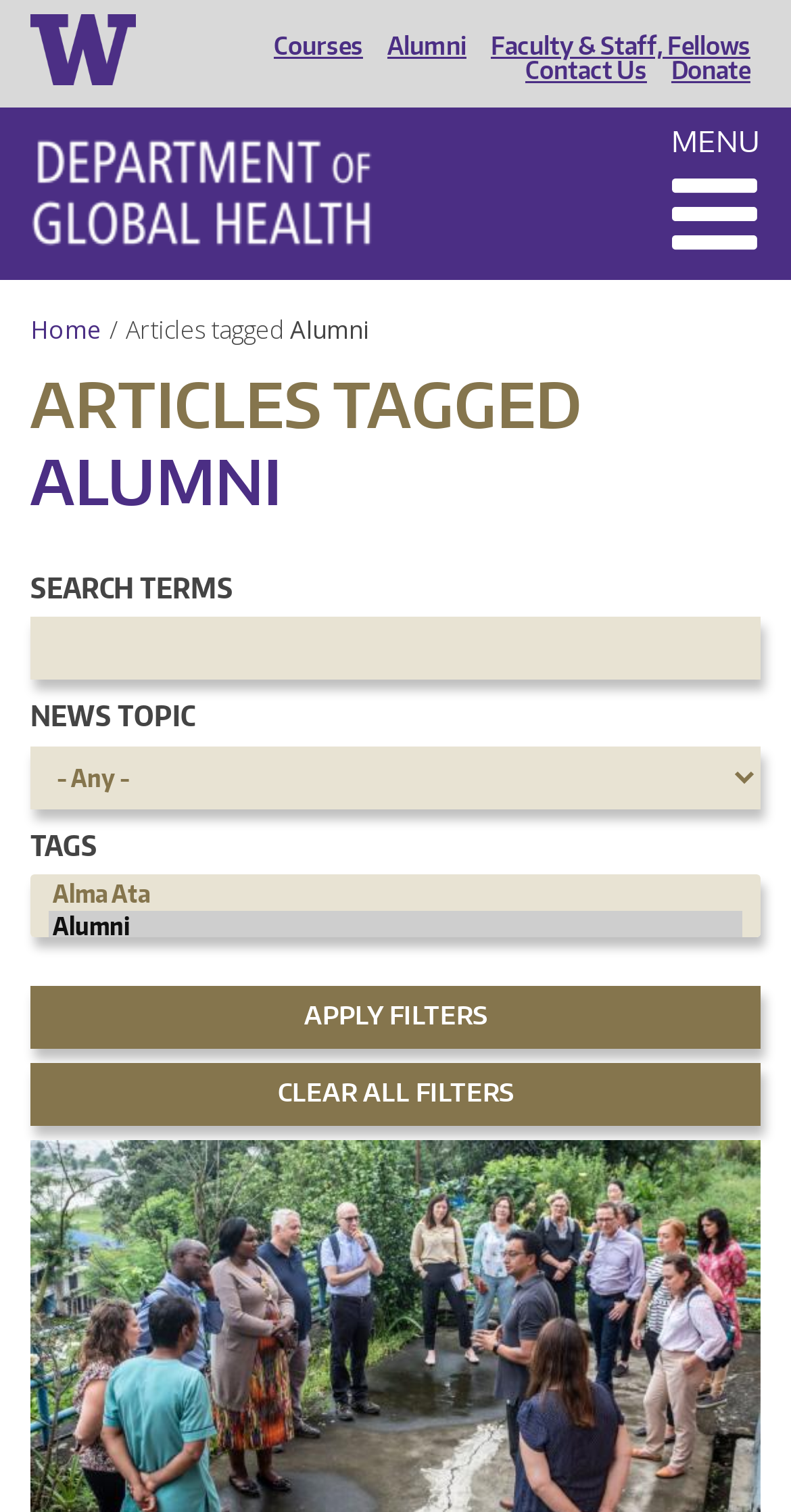Analyze and describe the webpage in a detailed narrative.

The webpage is from the University of Washington's Department of Global Health, and it appears to be a search results page for articles tagged with "Alumni". 

At the top of the page, there is a header menu with links to "Courses", "Alumni", "Faculty & Staff, Fellows", "Contact Us", and "Donate". Below this, there is a search bar with a textbox and a dropdown menu for selecting news topics. 

To the right of the search bar, there is a list of filters with options to select from, including "22nd International AIDS Conference", "Aaron Cohen", "Aaron Katz", and many others. The currently selected filter is "Alumni". 

Below the search bar and filters, there is a heading that reads "ARTICLES TAGGED ALUMNI". This is followed by a list of article links, but the specific article titles are not provided in the accessibility tree. 

At the bottom of the page, there are two buttons: "Apply filters" and "Clear all filters".